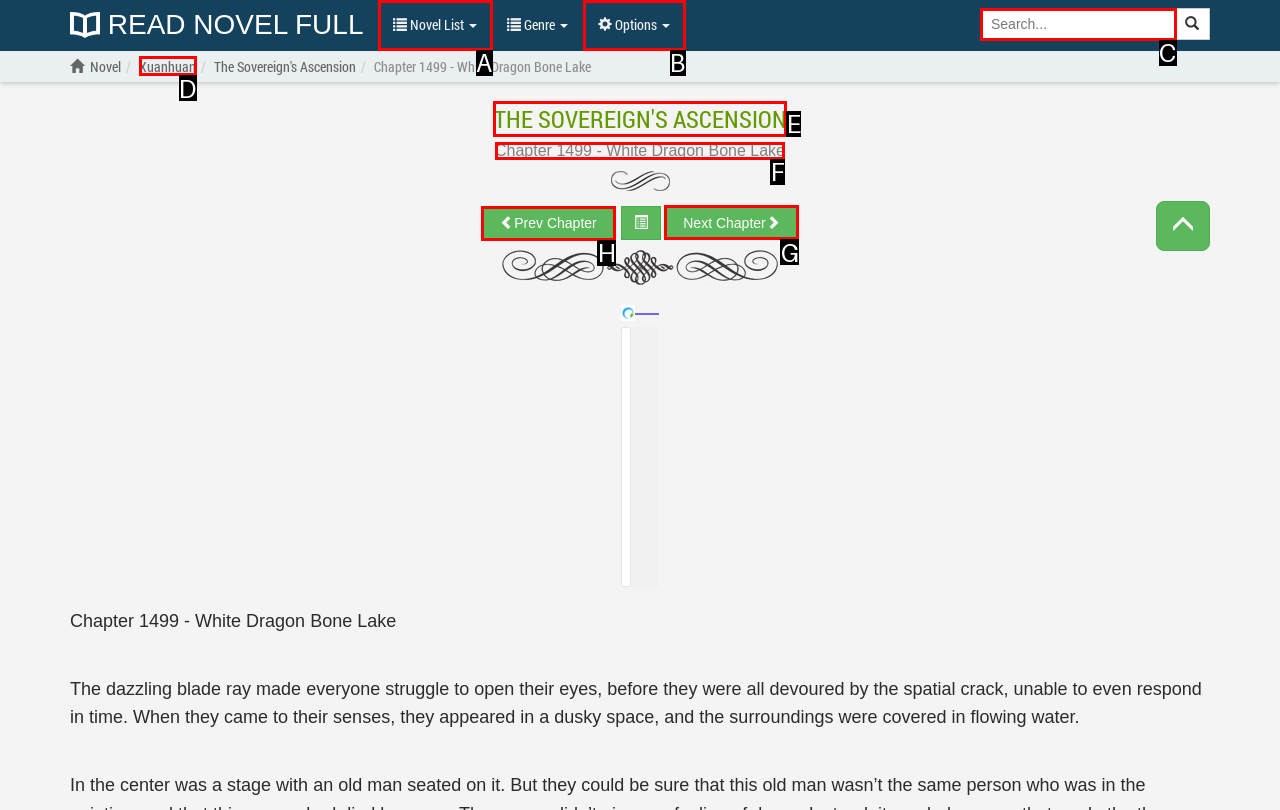Identify the letter of the UI element you need to select to accomplish the task: Read next chapter.
Respond with the option's letter from the given choices directly.

G